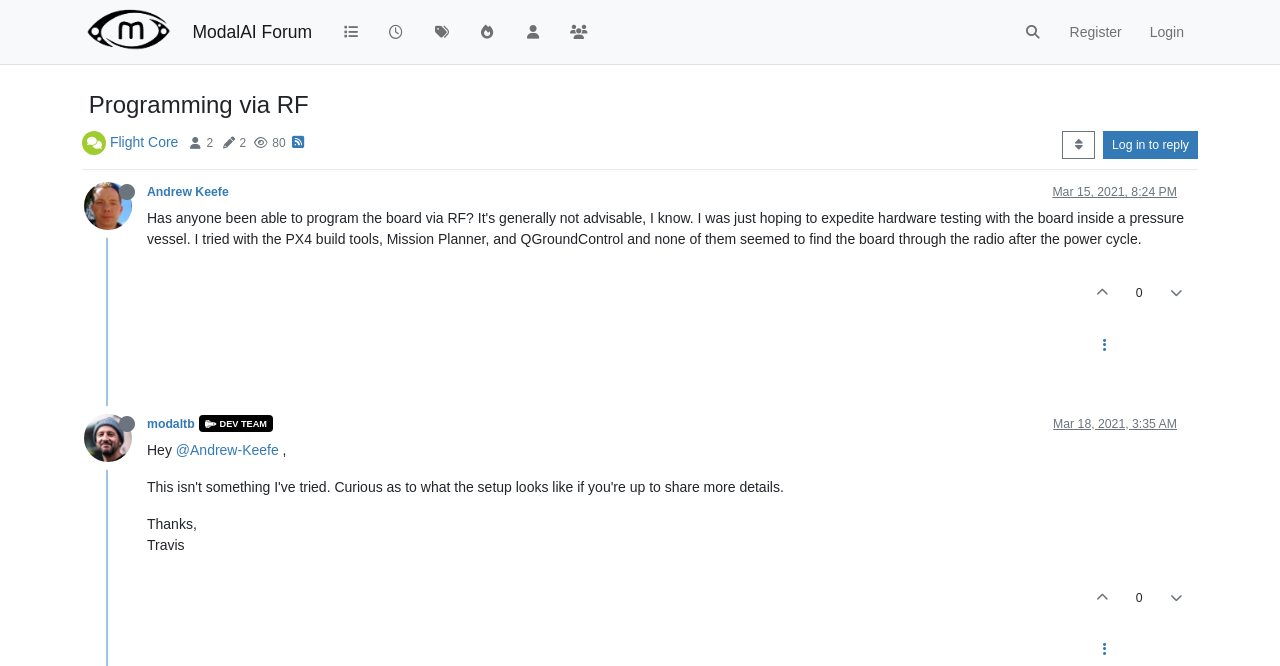Could you highlight the region that needs to be clicked to execute the instruction: "View the user profile of Andrew Keefe"?

[0.115, 0.278, 0.179, 0.299]